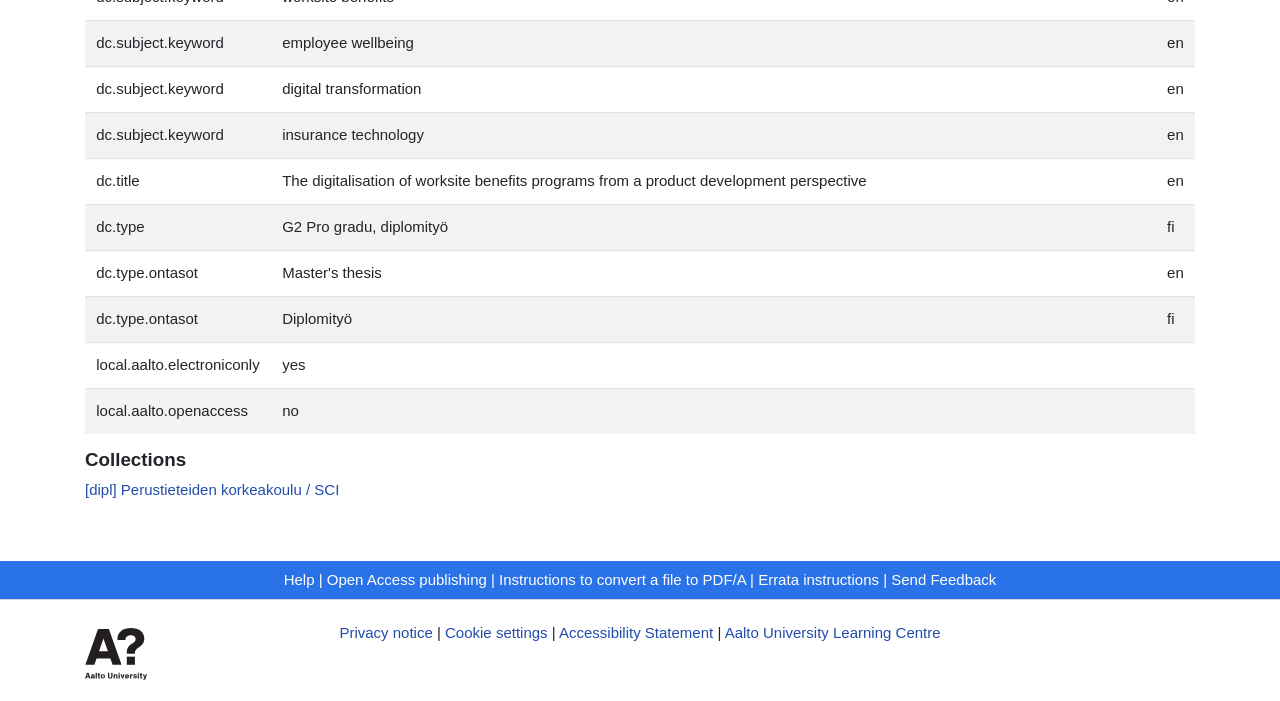Can you find the bounding box coordinates for the UI element given this description: "[dipl] Perustieteiden korkeakoulu / SCI"? Provide the coordinates as four float numbers between 0 and 1: [left, top, right, bottom].

[0.066, 0.685, 0.265, 0.71]